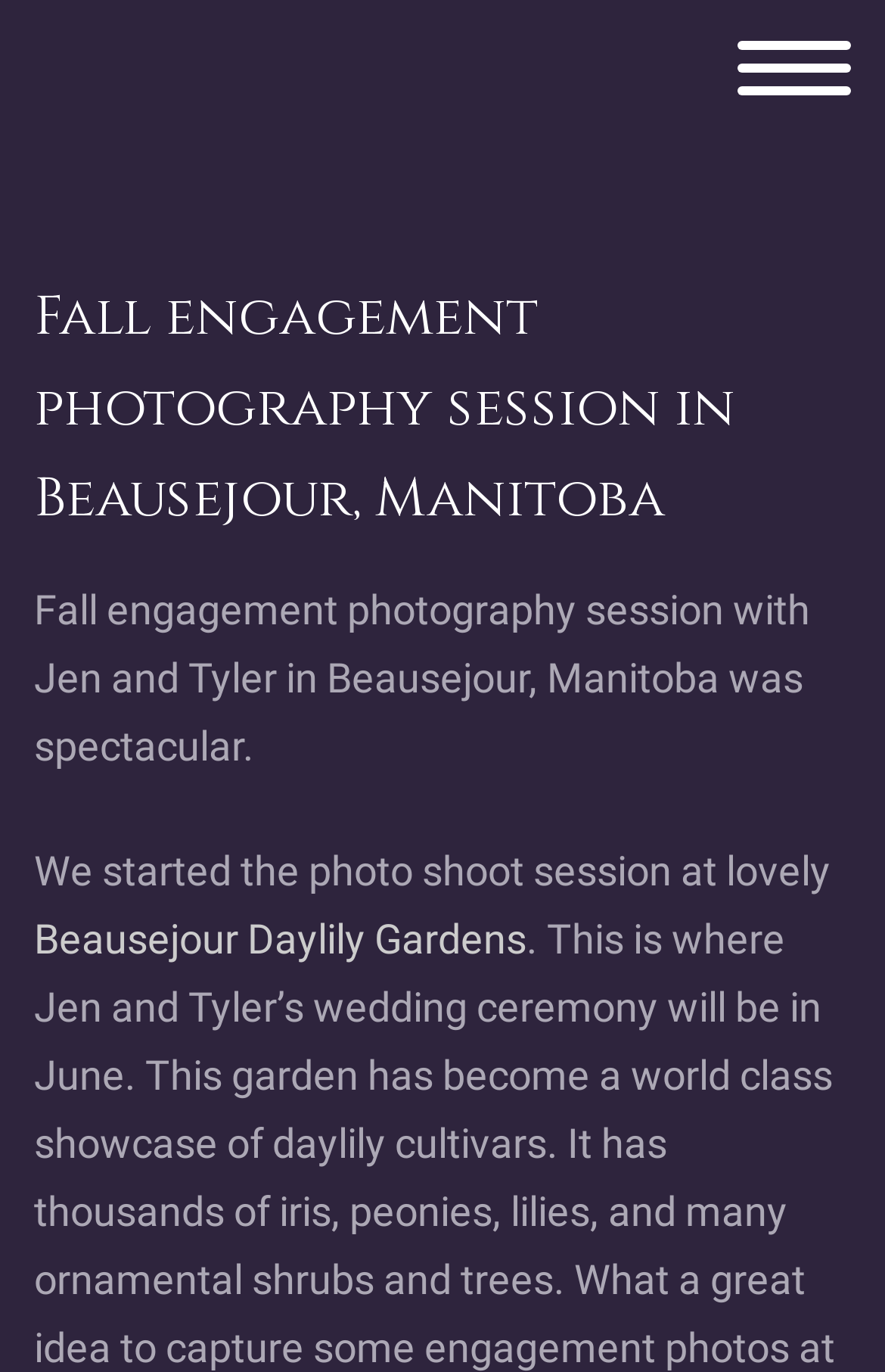Generate an in-depth caption that captures all aspects of the webpage.

The webpage appears to be a blog post or article about a fall engagement photography session in Beausejour, Manitoba, taken by Winnipeg wedding photographer Derek Bogdan Photography. 

At the top of the page, there is a primary menu button located on the right side. Next to it, there is a static text element labeled "INFO". 

Below these elements, there is a large heading that spans almost the entire width of the page, which reads "Fall engagement photography session in Beausejour, Manitoba". 

Underneath the heading, there is a paragraph of text that describes the photography session, mentioning that it was spectacular and featuring Jen and Tyler. 

The next section of text starts with "We started the photo shoot session at lovely" and is followed by a link to "Beausejour Daylily Gardens", which is where the wedding ceremony will take place in June. The text continues to describe the garden as a world-class showcase of daylilies. 

There are no images explicitly mentioned in the accessibility tree, but based on the context, it is likely that the page contains photos from the engagement photography session.